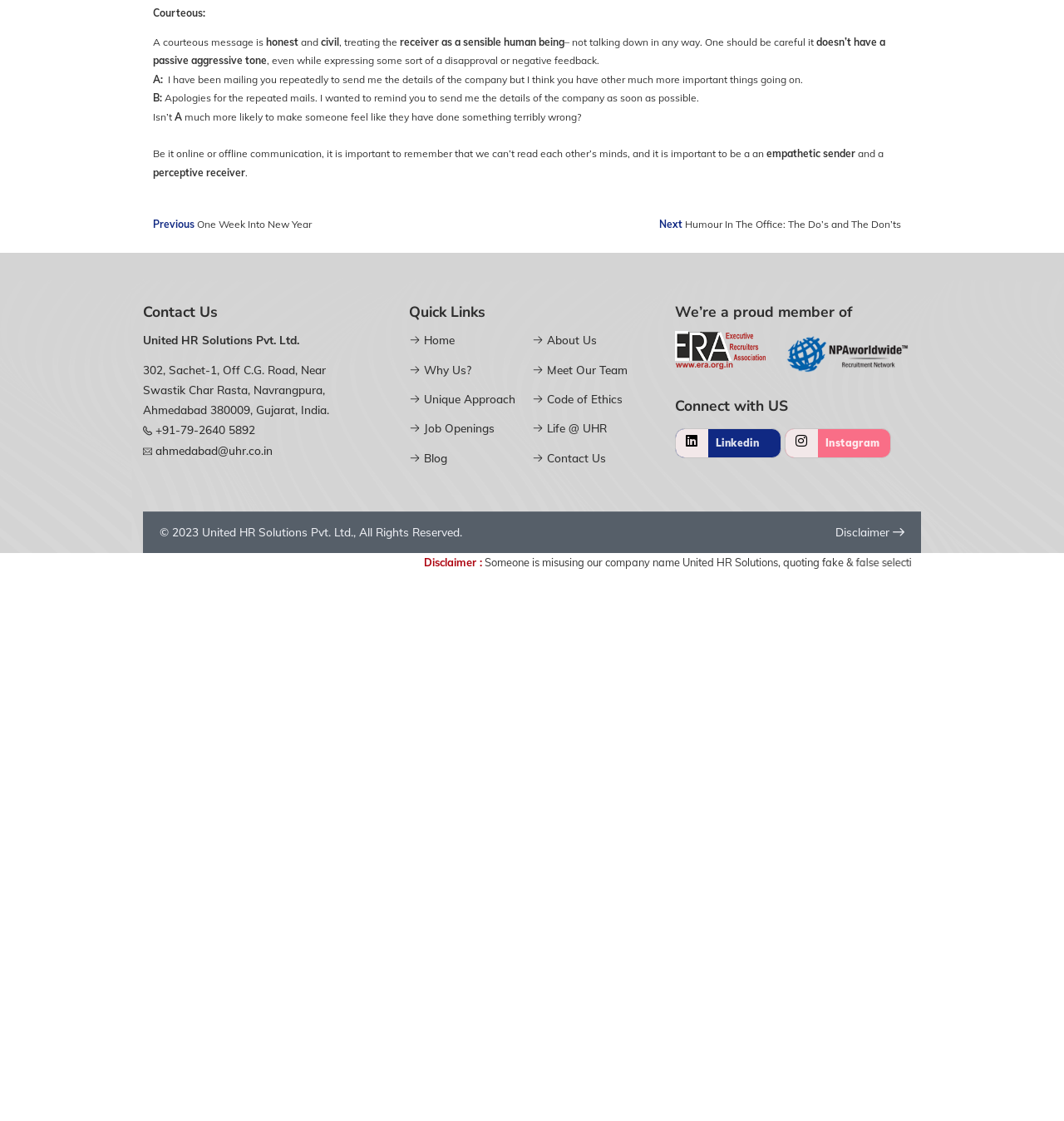What is the importance of being a perceptive receiver?
With the help of the image, please provide a detailed response to the question.

According to the webpage, being a perceptive receiver is important because we can't read each other's minds, whether it's online or offline communication. This is mentioned in the section where it talks about the importance of being a perceptive receiver.